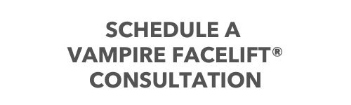What is used to stimulate collagen production?
Answer the question with detailed information derived from the image.

According to the image caption, Platelet Rich Plasma (PRP) is used to stimulate collagen production, which is a key aspect of the Vampire Facelift® procedure.